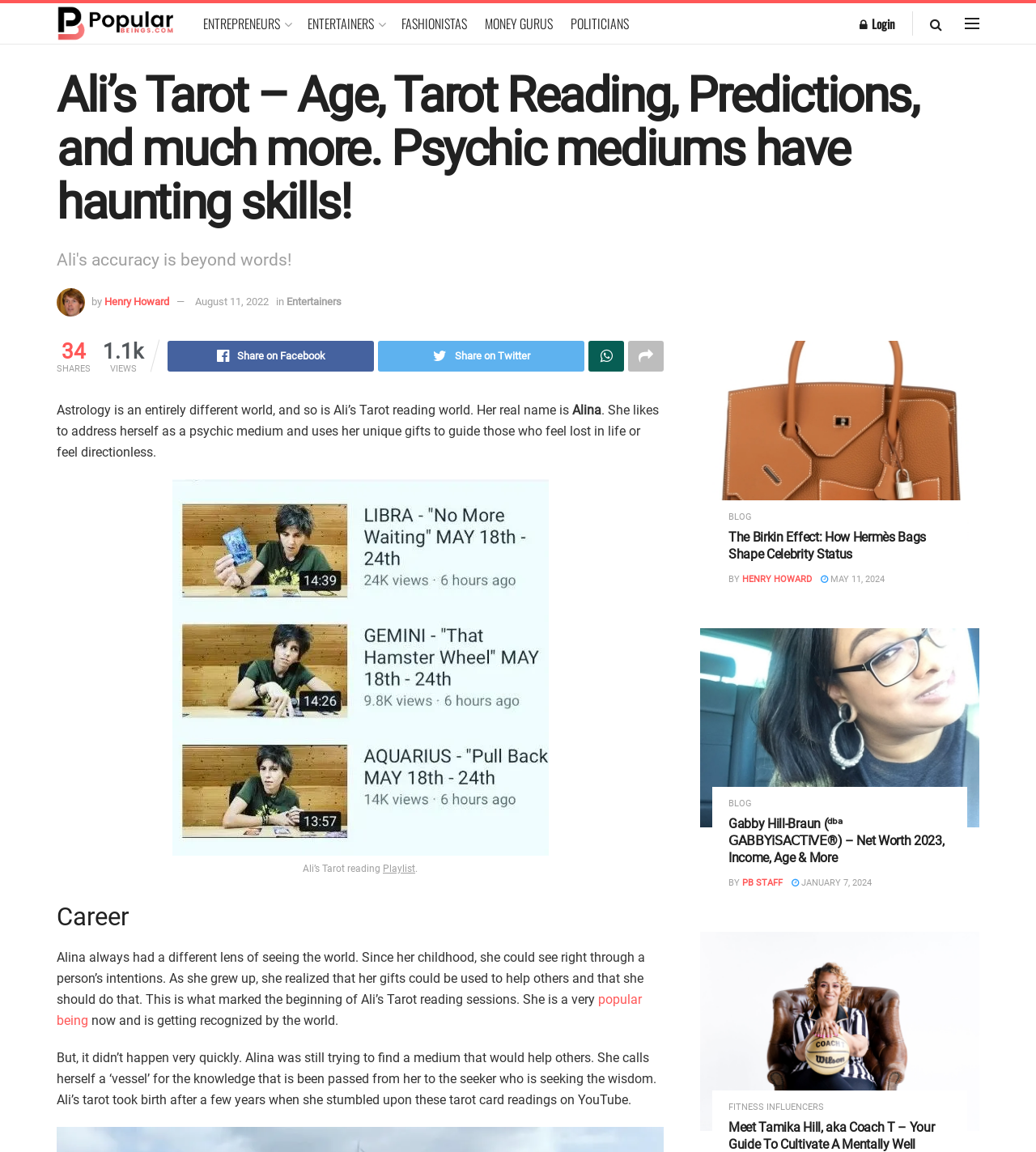Locate the bounding box coordinates of the element I should click to achieve the following instruction: "Click on the 'ENTREPRENEURS' link".

[0.196, 0.008, 0.28, 0.033]